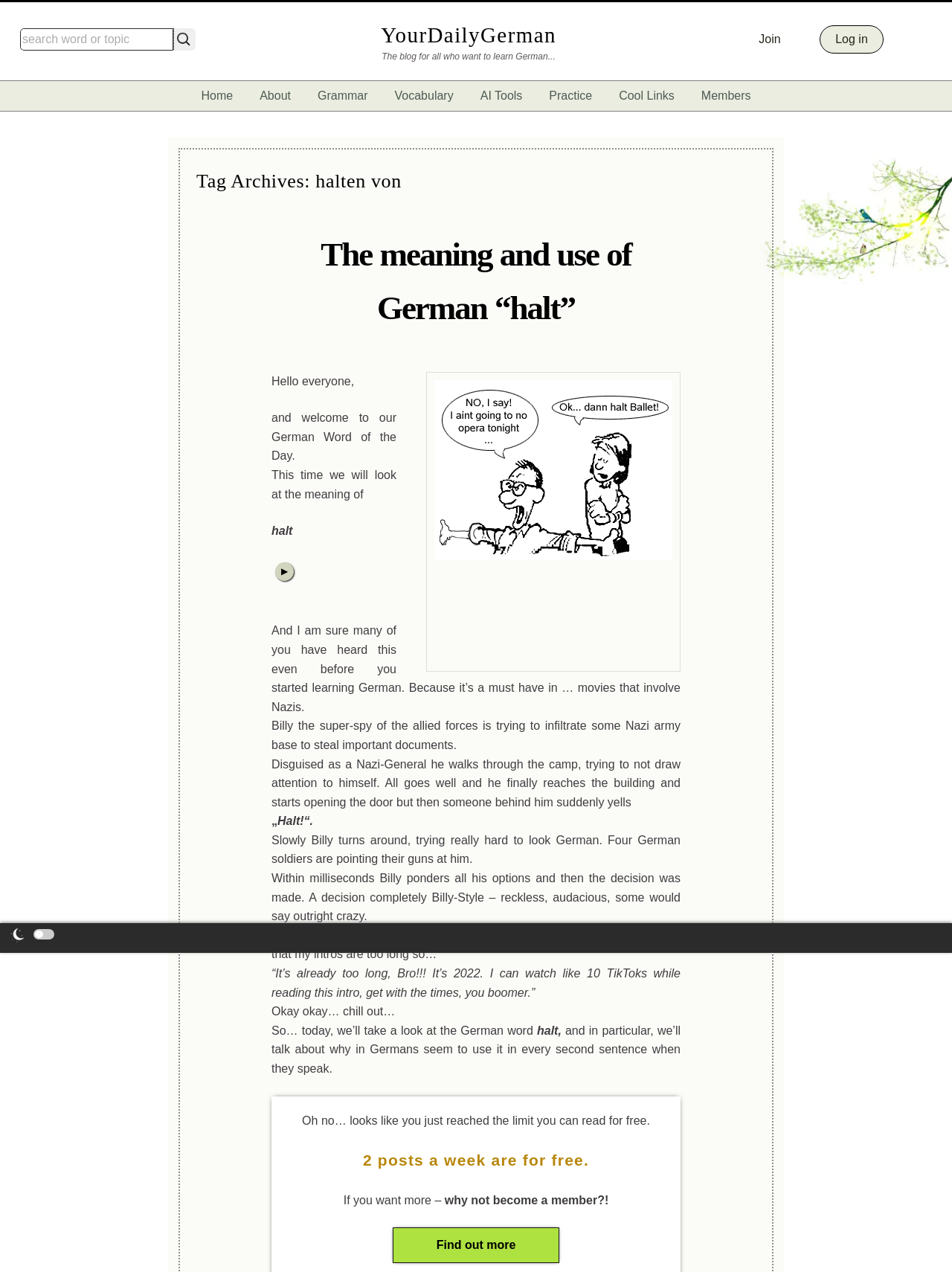Is there a night mode available?
Based on the visual, give a brief answer using one word or a short phrase.

Yes